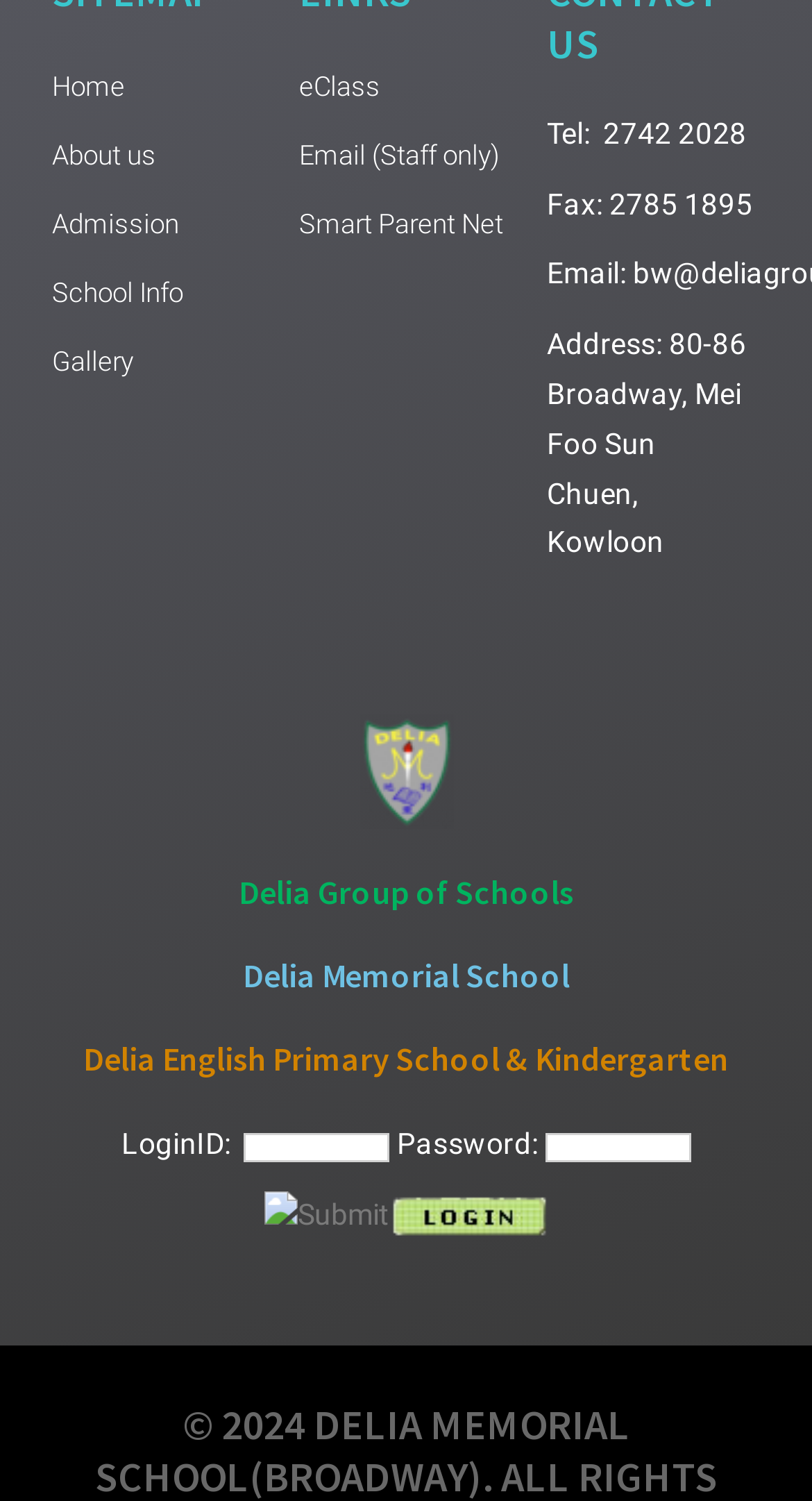Please give a one-word or short phrase response to the following question: 
What is the name of the group of schools that Delia Memorial School belongs to?

Delia Group of Schools